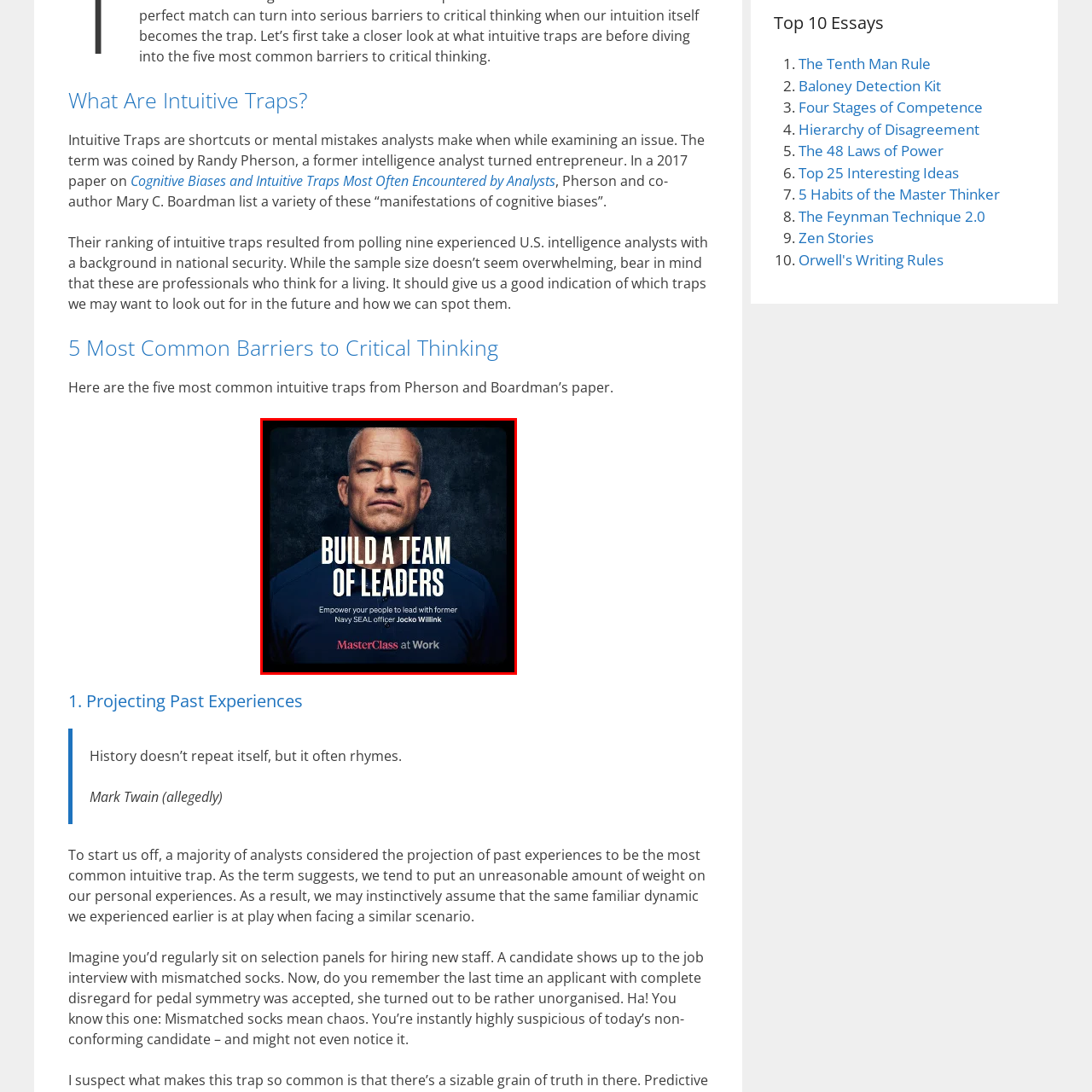What is the purpose of Jocko Willink's teachings?
Look at the area highlighted by the red bounding box and answer the question in detail, drawing from the specifics shown in the image.

The call to action 'Empower your people to lead' suggests that Jocko Willink's teachings aim to equip individuals with the necessary tools to foster leadership within their teams, enabling them to lead effectively.